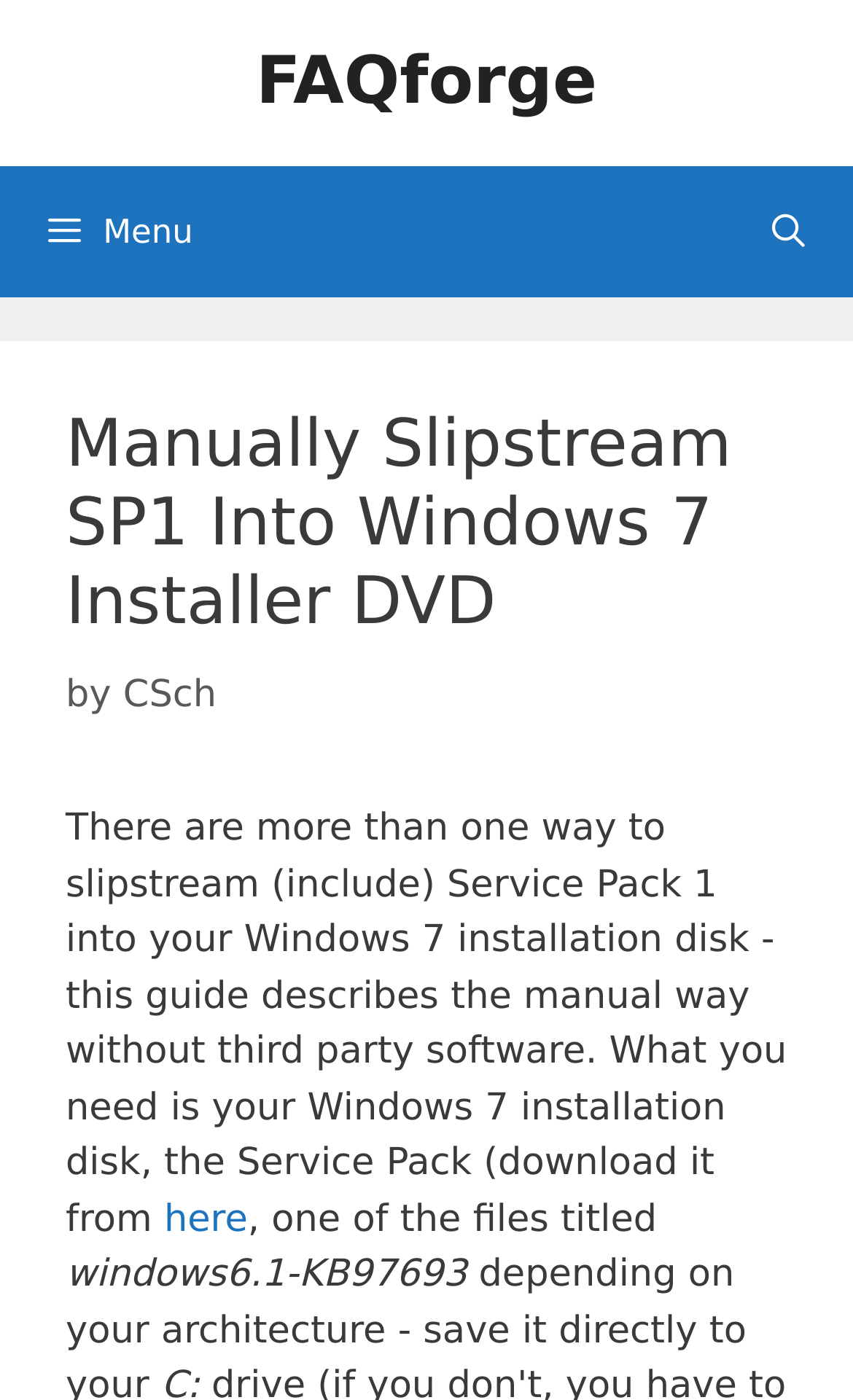Find the bounding box of the web element that fits this description: "aria-label="Open Search Bar"".

[0.848, 0.119, 1.0, 0.212]